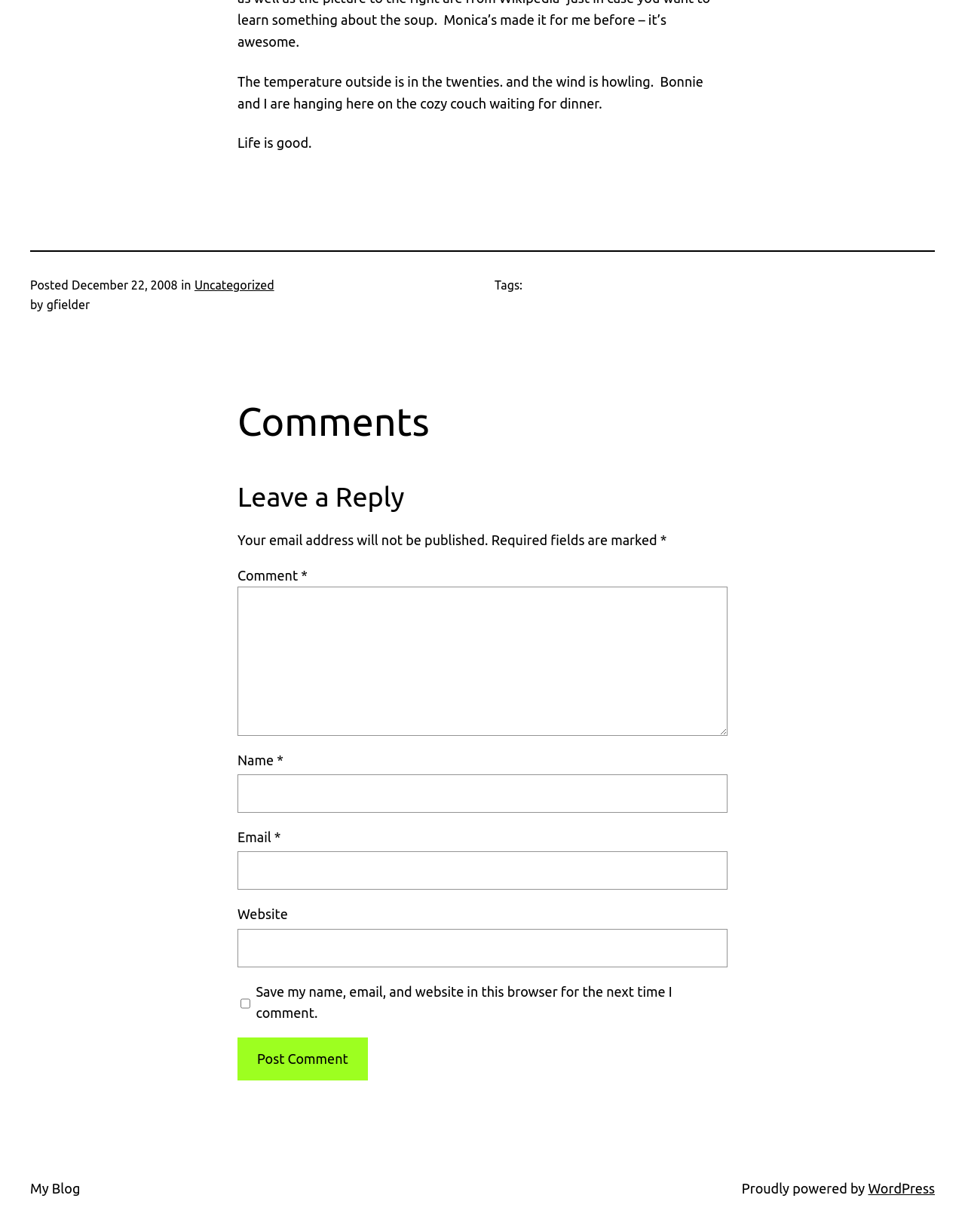Identify the bounding box coordinates for the element you need to click to achieve the following task: "Post a comment". Provide the bounding box coordinates as four float numbers between 0 and 1, in the form [left, top, right, bottom].

[0.246, 0.842, 0.381, 0.877]